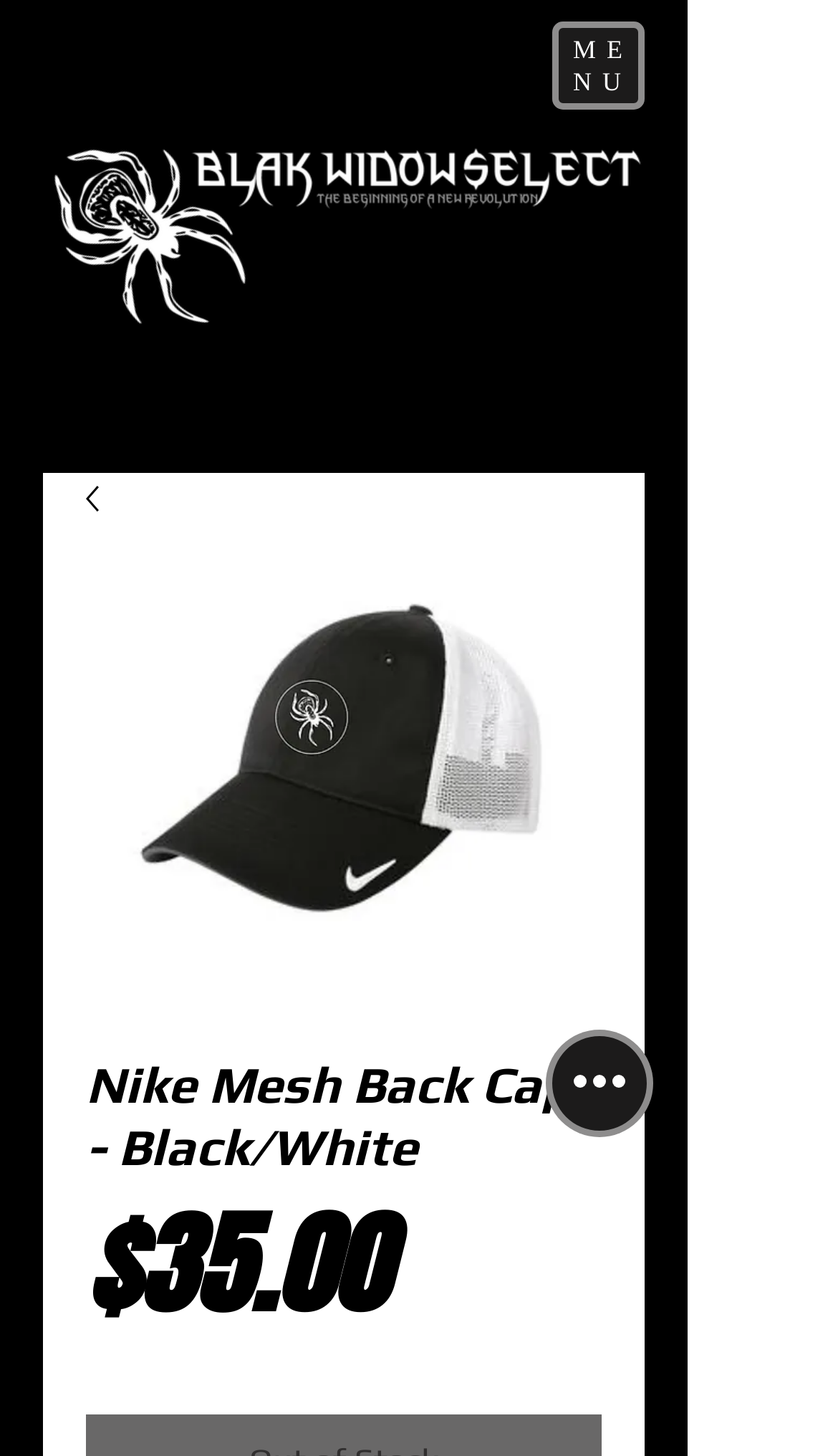Identify the primary heading of the webpage and provide its text.

Nike Mesh Back Cap - Black/White